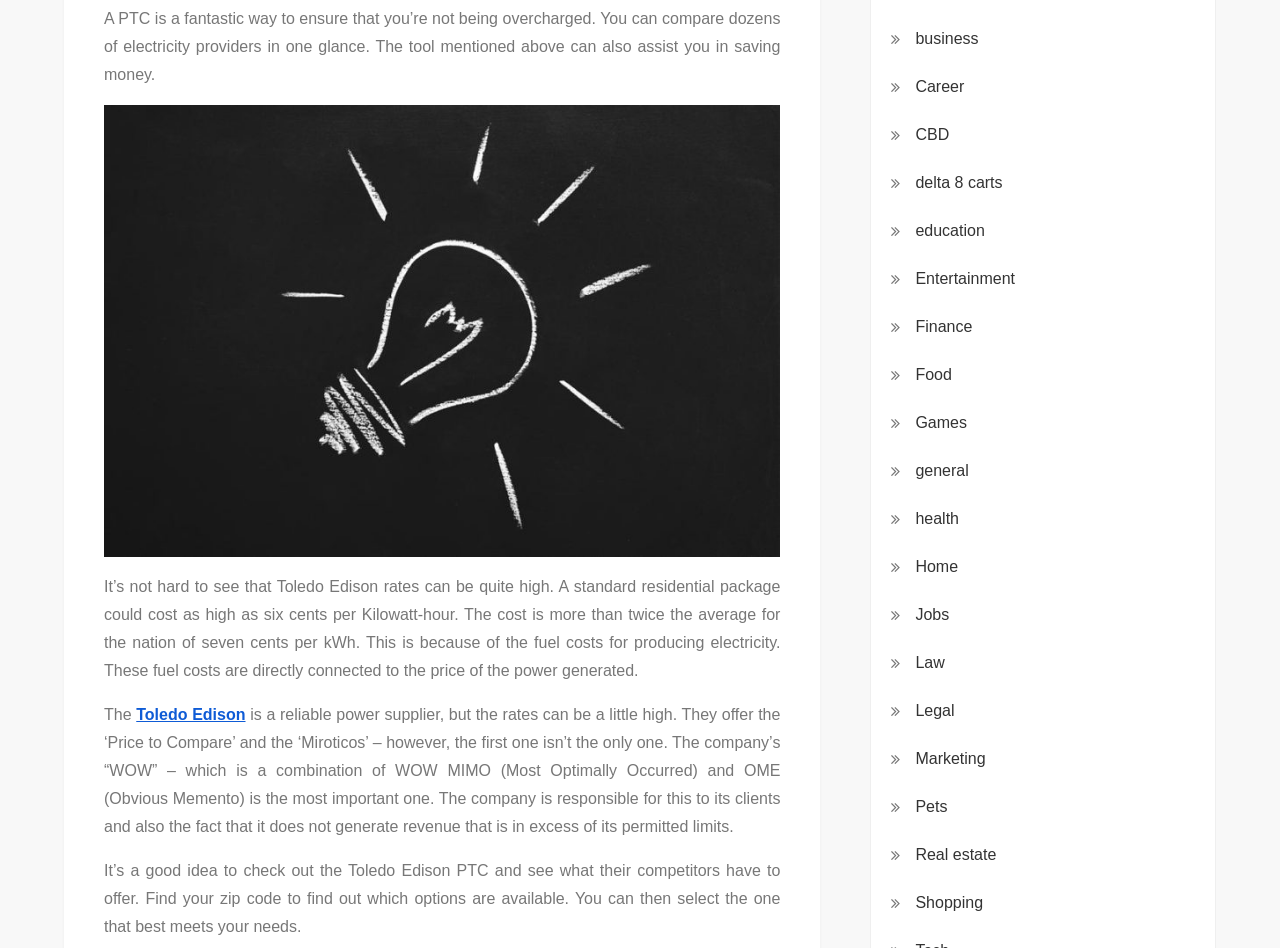Find the bounding box coordinates of the clickable area required to complete the following action: "Click on 'delta 8 carts'".

[0.715, 0.178, 0.783, 0.207]